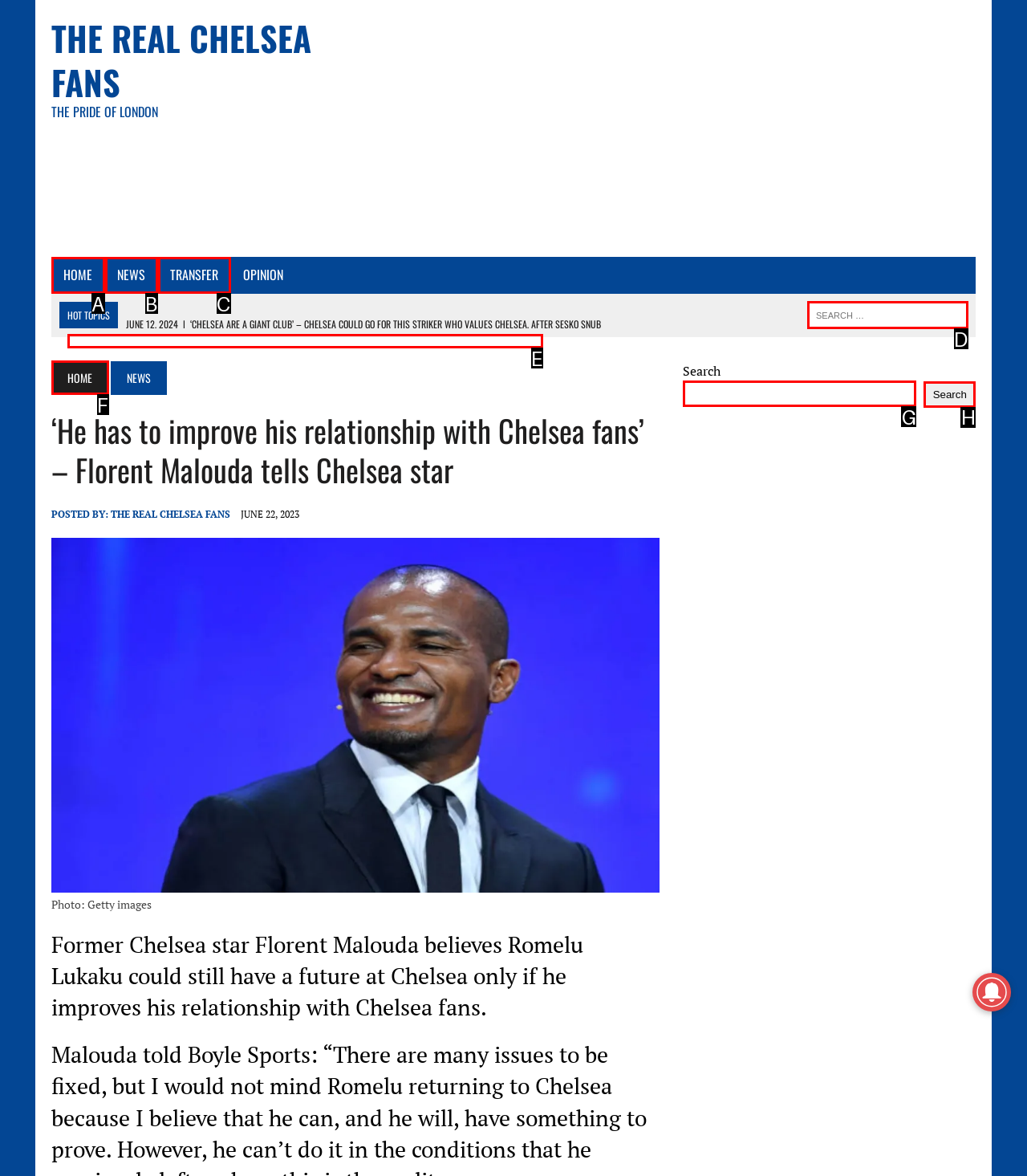Point out the specific HTML element to click to complete this task: Search for something in the search box Reply with the letter of the chosen option.

G